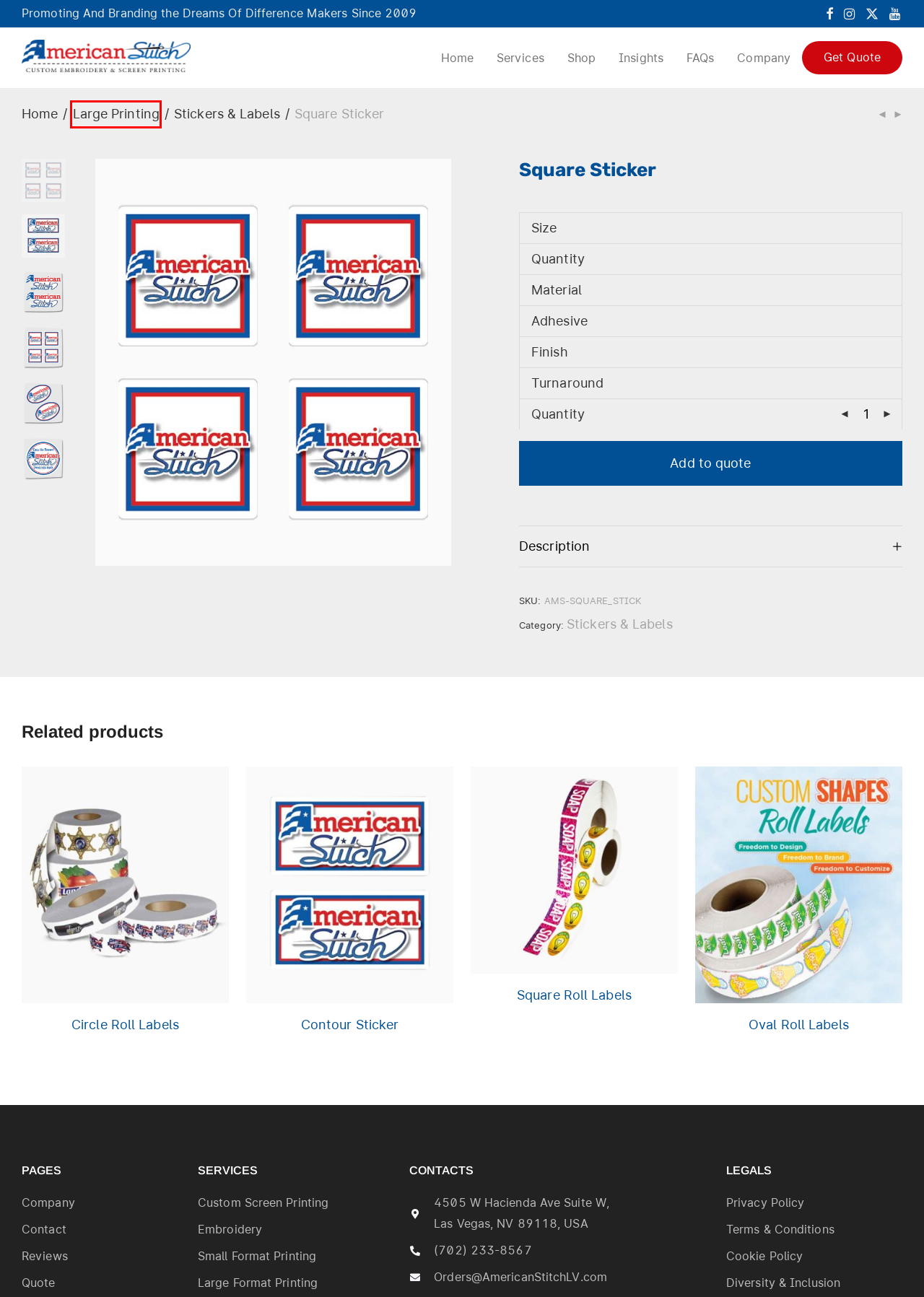A screenshot of a webpage is given with a red bounding box around a UI element. Choose the description that best matches the new webpage shown after clicking the element within the red bounding box. Here are the candidates:
A. Request a Quote - American Stitch
B. Contact - American Stitch
C. Cookie Policy - American Stitch
D. Large Printing Archives - American Stitch
E. Best in City Custom Embroidery in Las Vegas, NV | AMSLV
F. Small Format Printing - American Stitch
G. Best Square Roll Labels - American Stitch
H. Diversity & Inclusion - American Stitch

D